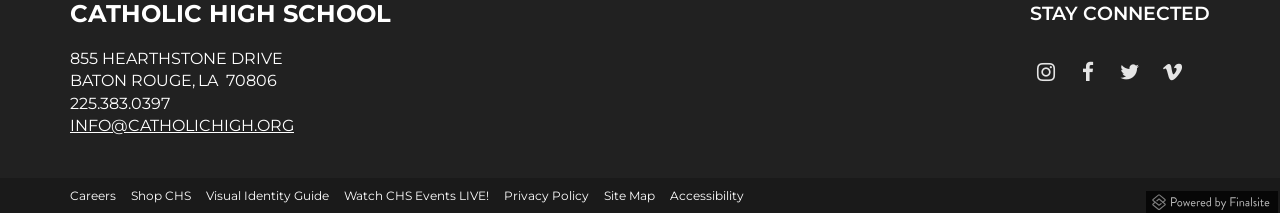Please identify the bounding box coordinates of the element I should click to complete this instruction: 'Explore Careers'. The coordinates should be given as four float numbers between 0 and 1, like this: [left, top, right, bottom].

[0.055, 0.862, 0.091, 0.976]